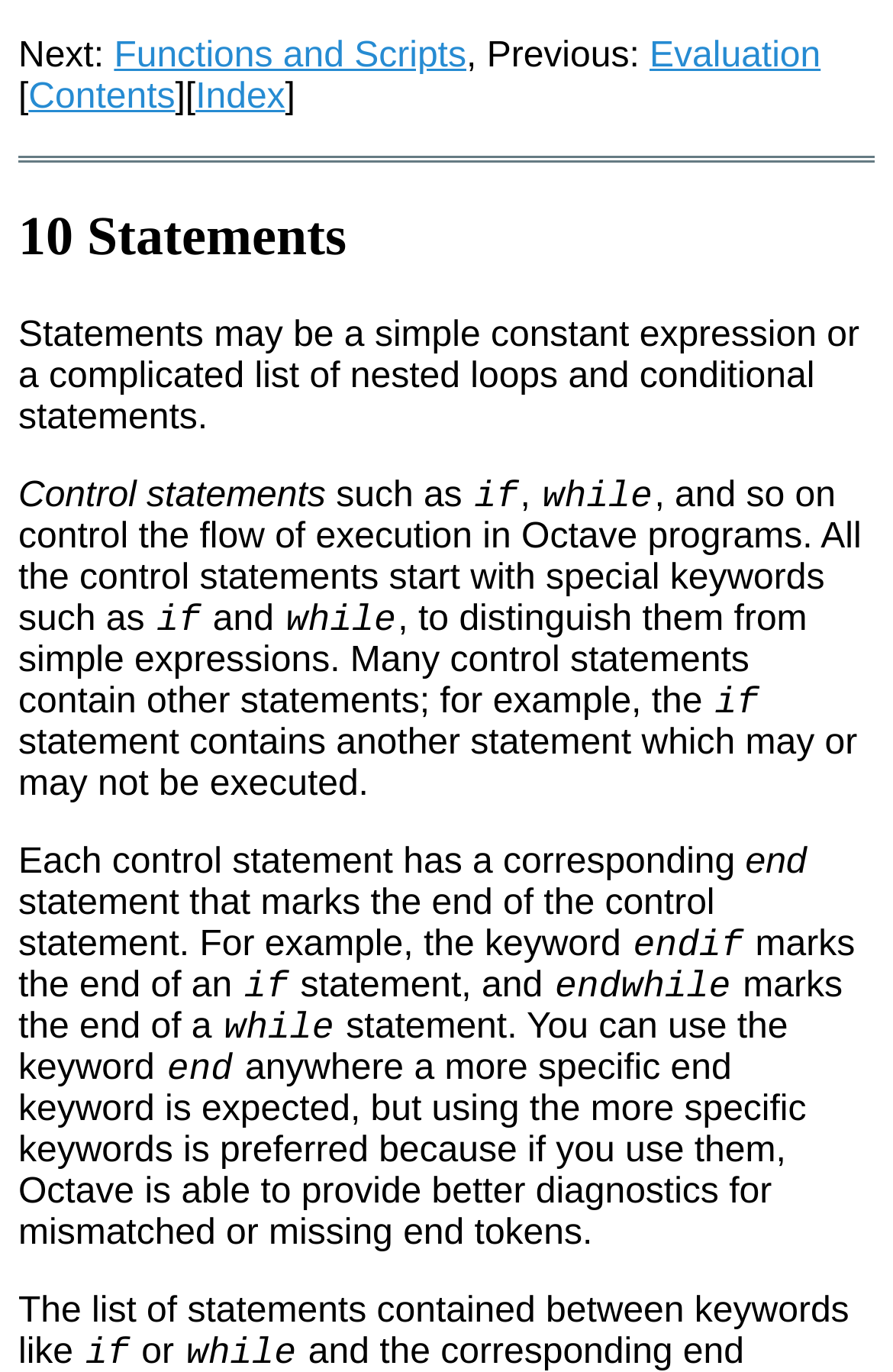Please provide the bounding box coordinate of the region that matches the element description: Index. Coordinates should be in the format (top-left x, top-left y, bottom-right x, bottom-right y) and all values should be between 0 and 1.

[0.219, 0.057, 0.319, 0.085]